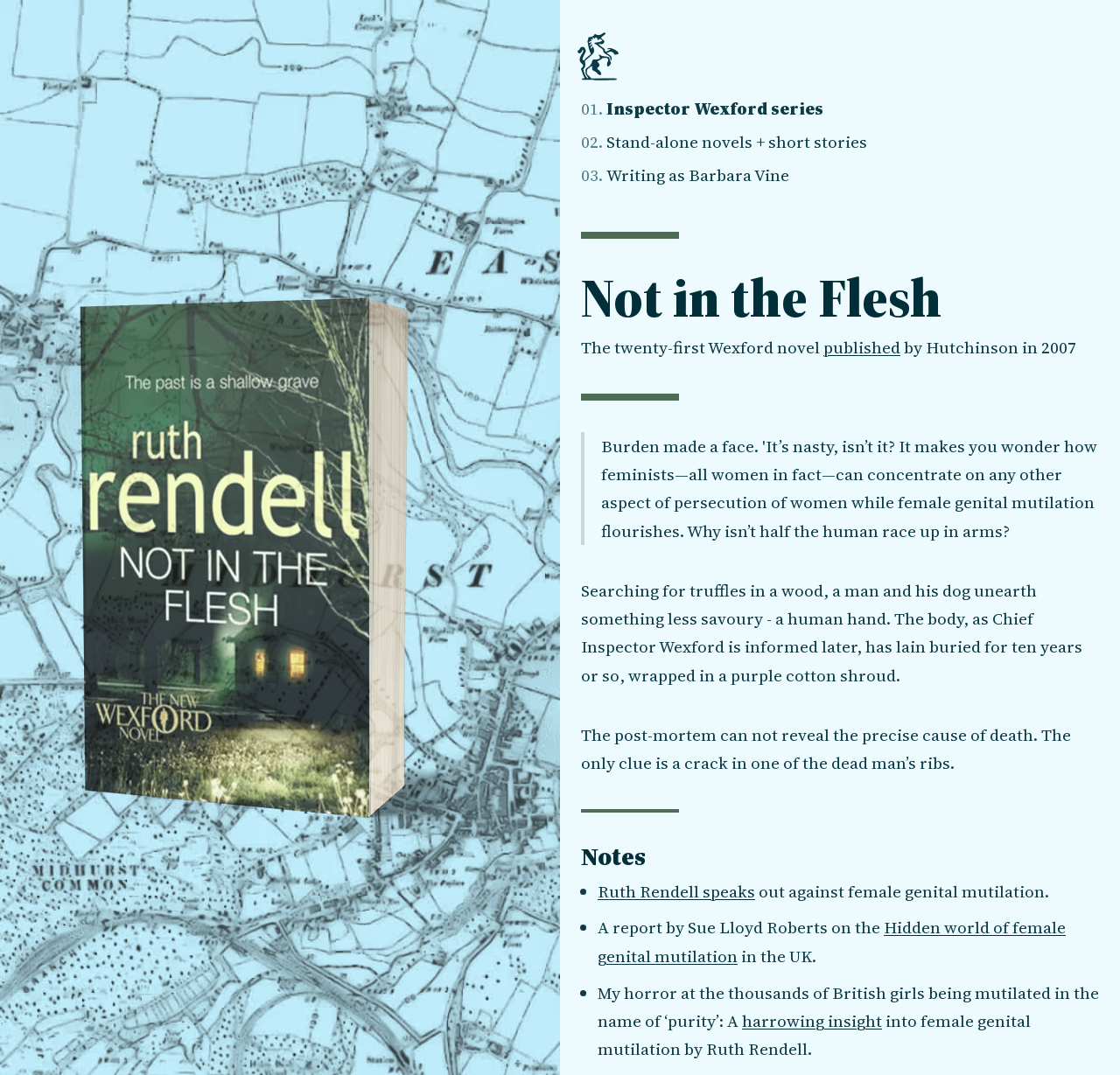Kindly provide the bounding box coordinates of the section you need to click on to fulfill the given instruction: "Read the published information".

[0.735, 0.313, 0.804, 0.334]